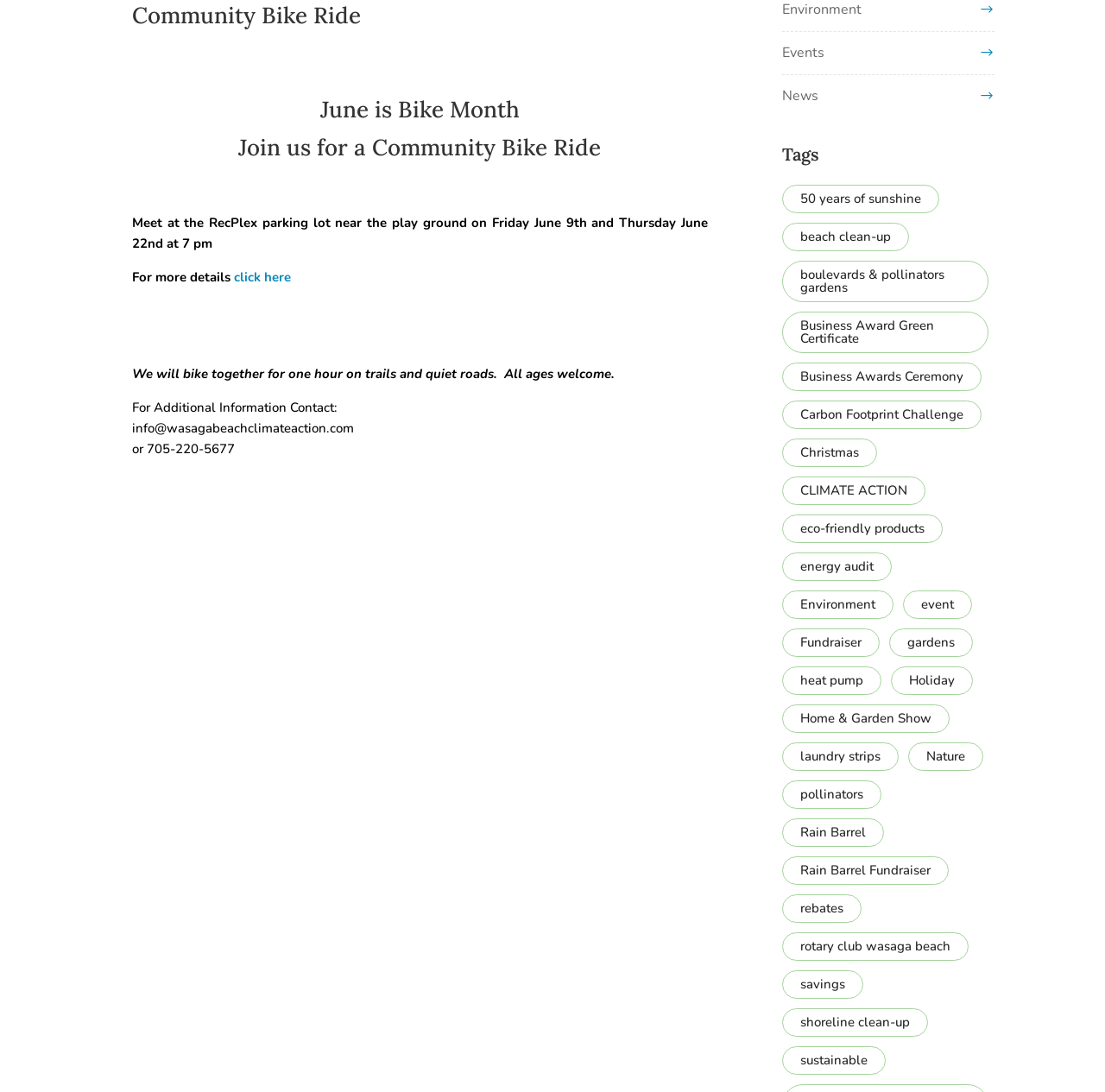Provide the bounding box coordinates of the UI element that matches the description: "Carbon Footprint Challenge".

[0.707, 0.367, 0.888, 0.393]